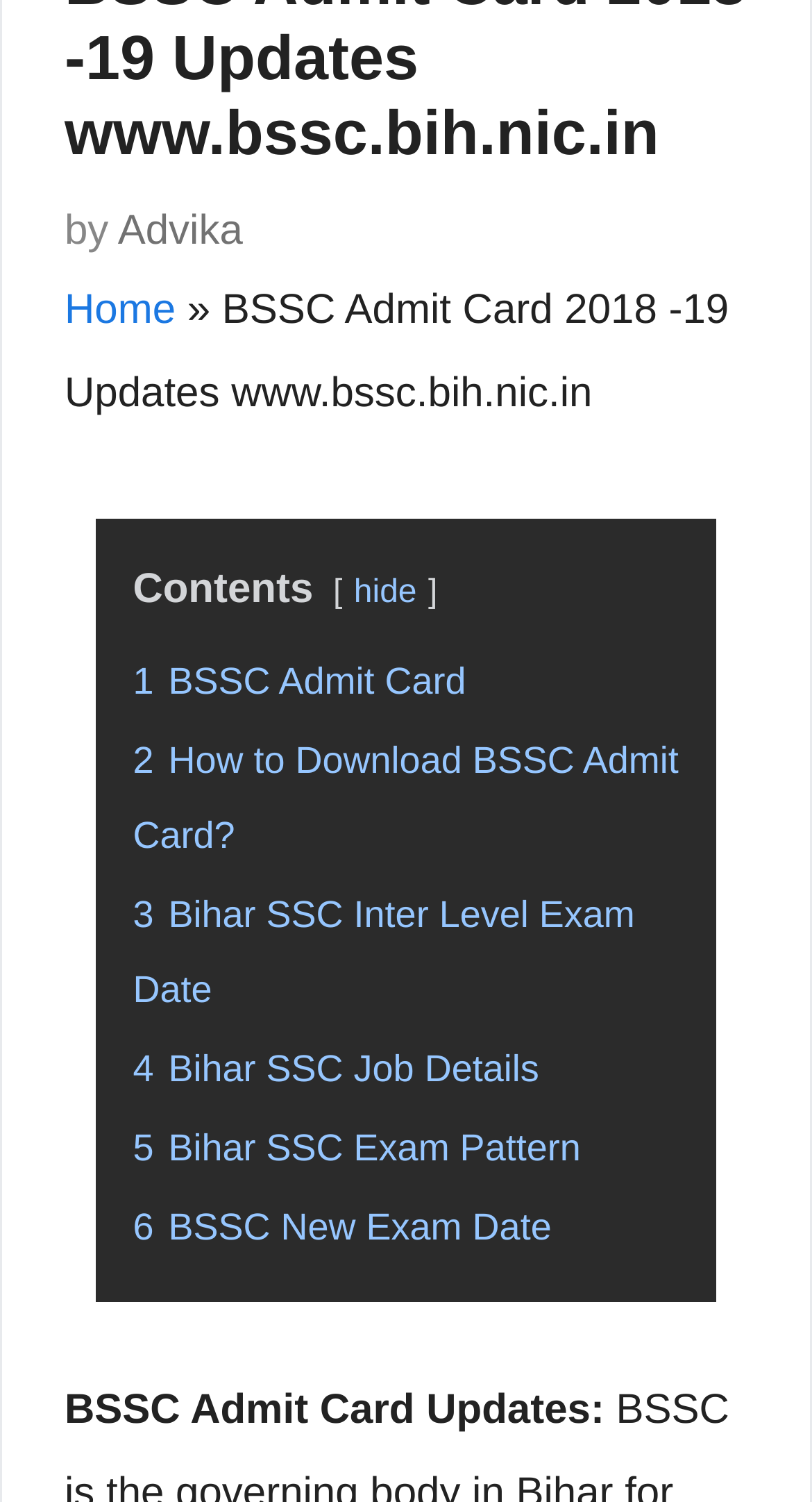Please locate the bounding box coordinates of the region I need to click to follow this instruction: "read about BSSC New Exam Date".

[0.164, 0.803, 0.679, 0.831]